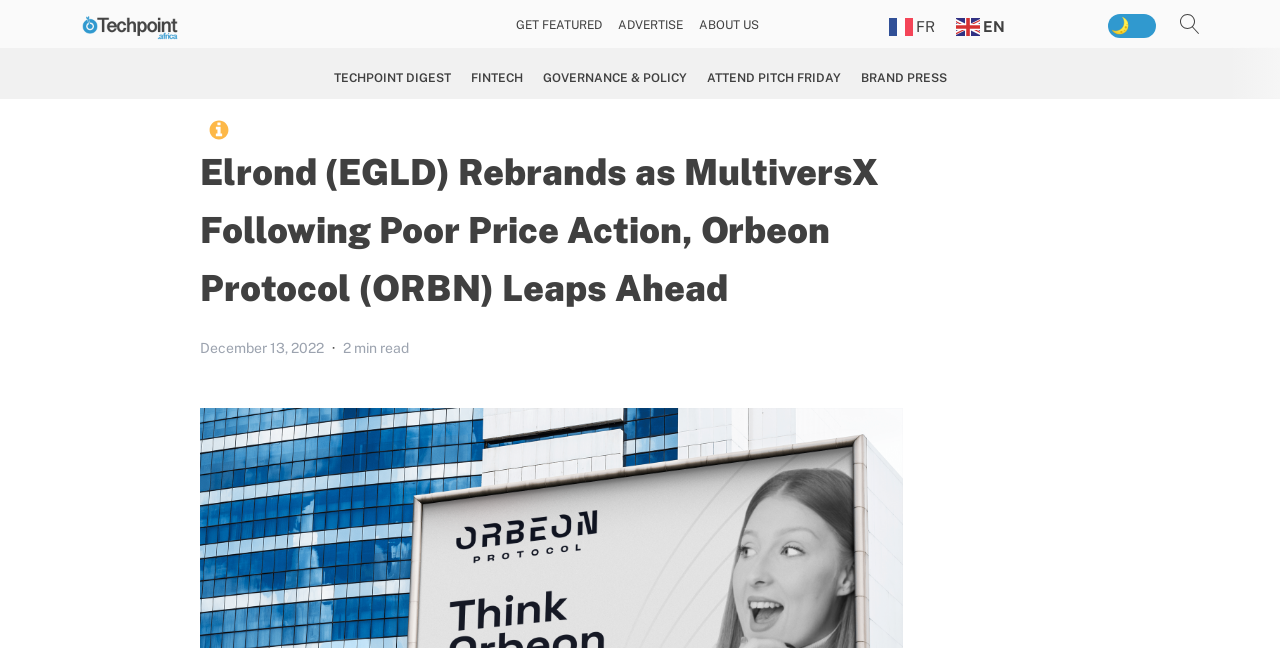What is the icon next to the 'ATTEND PITCH FRIDAY' link? Based on the screenshot, please respond with a single word or phrase.

info-circle